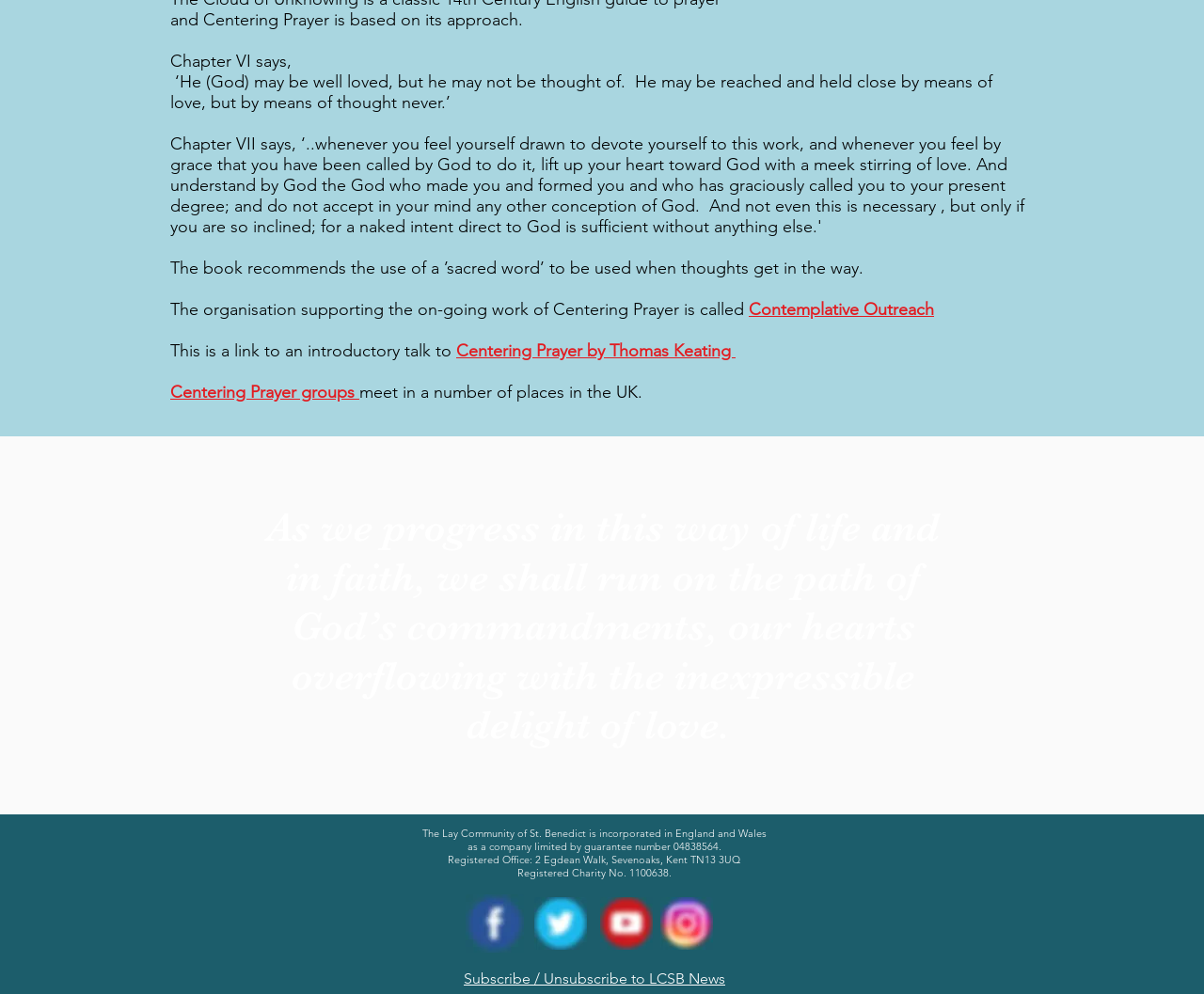Consider the image and give a detailed and elaborate answer to the question: 
What is the name of the organization supporting Centering Prayer?

The text states 'The organisation supporting the on-going work of Centering Prayer is called Contemplative Outreach.' This indicates that Contemplative Outreach is the organization responsible for supporting Centering Prayer.